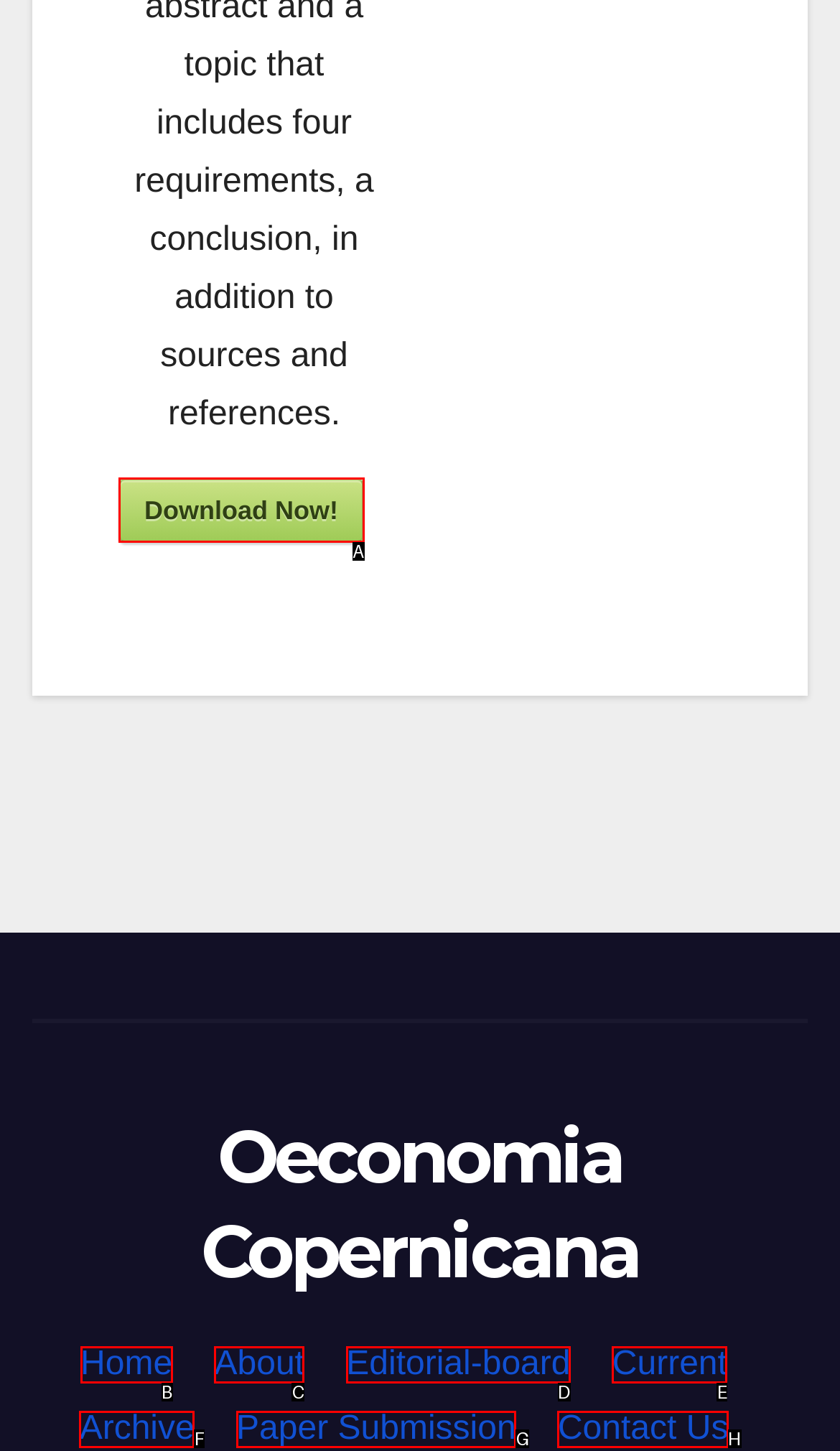Using the description: Current, find the corresponding HTML element. Provide the letter of the matching option directly.

E